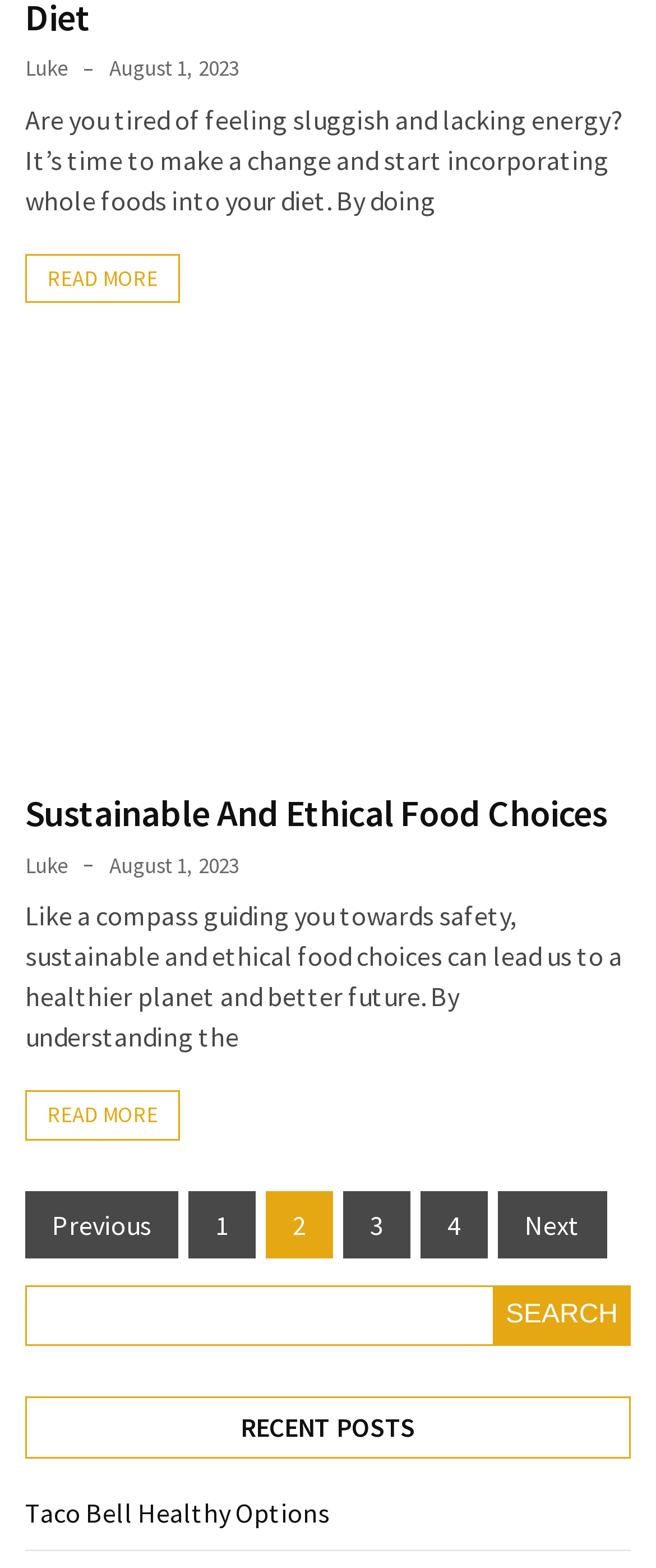Provide a one-word or brief phrase answer to the question:
How many navigation links are there?

5